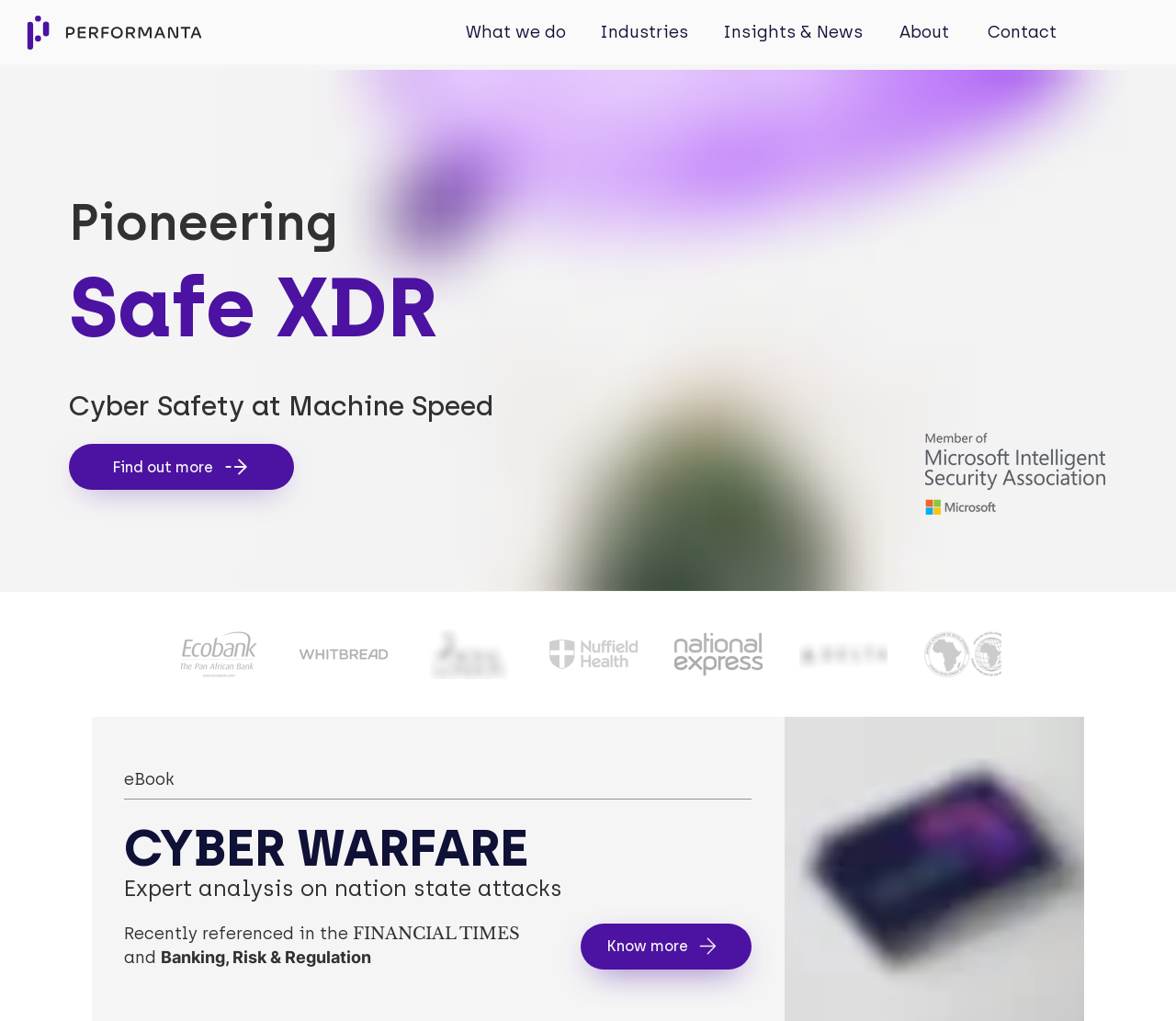Bounding box coordinates are specified in the format (top-left x, top-left y, bottom-right x, bottom-right y). All values are floating point numbers bounded between 0 and 1. Please provide the bounding box coordinate of the region this sentence describes: Cybersecurity Blogs

[0.53, 0.907, 0.721, 0.93]